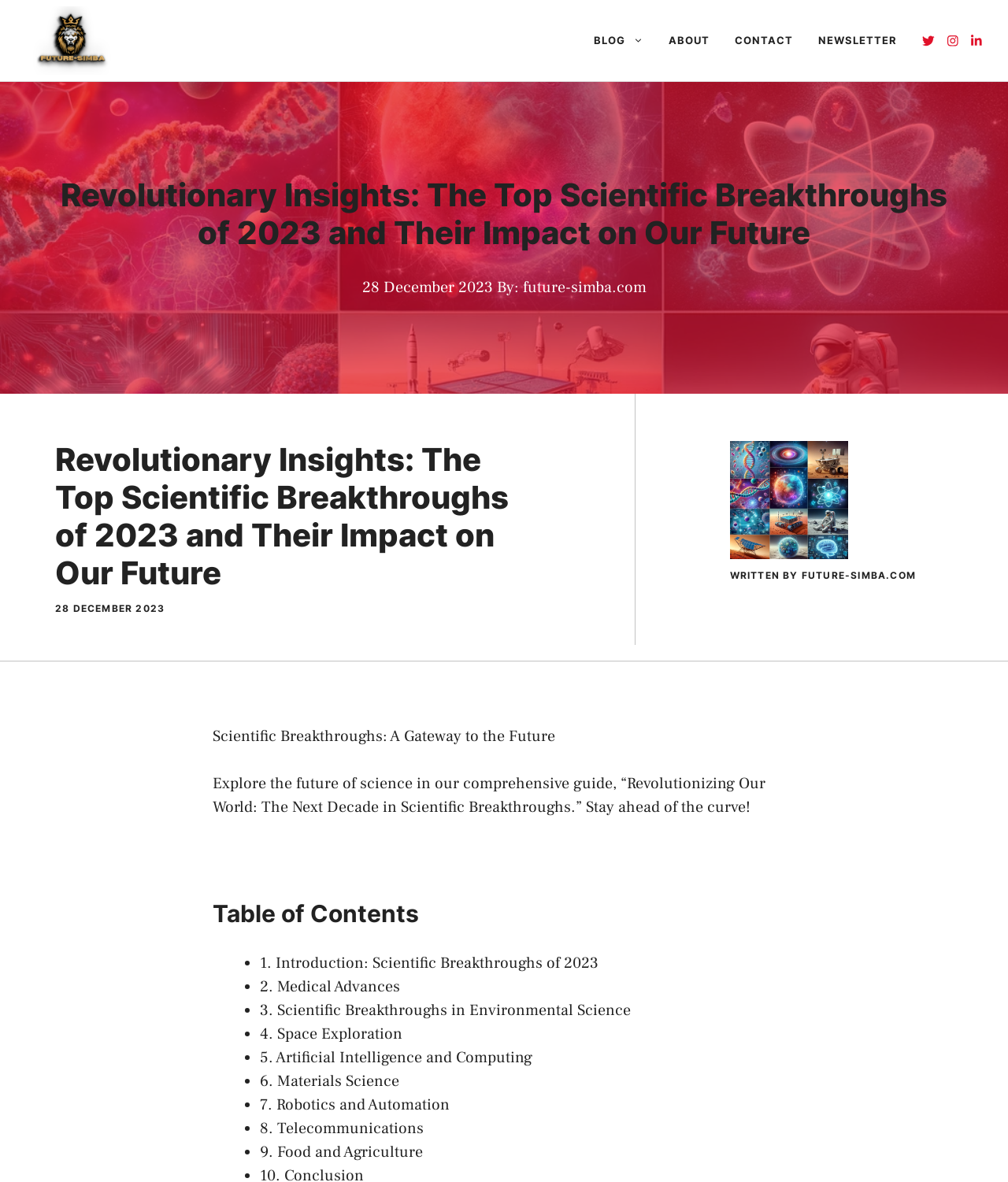Locate the bounding box coordinates of the area to click to fulfill this instruction: "Read the post from January 23, 2015". The bounding box should be presented as four float numbers between 0 and 1, in the order [left, top, right, bottom].

None